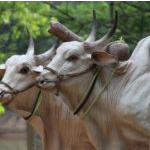Explain what is happening in the image with as much detail as possible.

The image features a close-up view of two Brahman cattle, showcasing their distinctive characteristics. These cattle are known for their unique physical traits, such as a pronounced hump over their shoulders, long ears, and a loose, wrinkled skin which aids in thermoregulation. The lively environment is likely a farm or rural setting, with greenery in the background suggesting a natural habitat. Brahman cattle are well-suited for hot climates and are often raised for their adaptability and resilience. Their calm demeanor and striking appearance make them a popular choice among farmers and cattle enthusiasts alike.